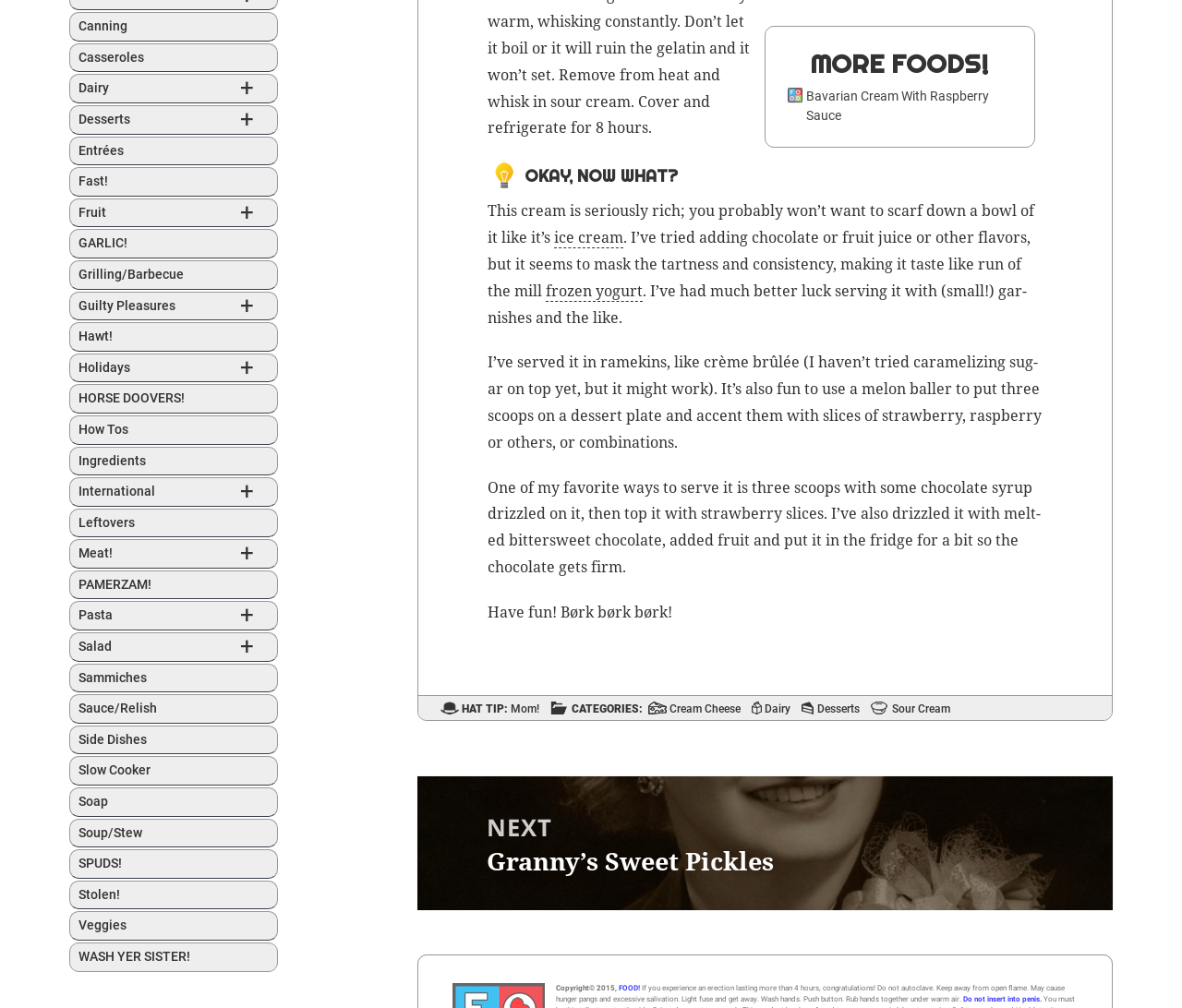Given the description "Do not insert into penis.", determine the bounding box of the corresponding UI element.

[0.815, 0.987, 0.881, 0.996]